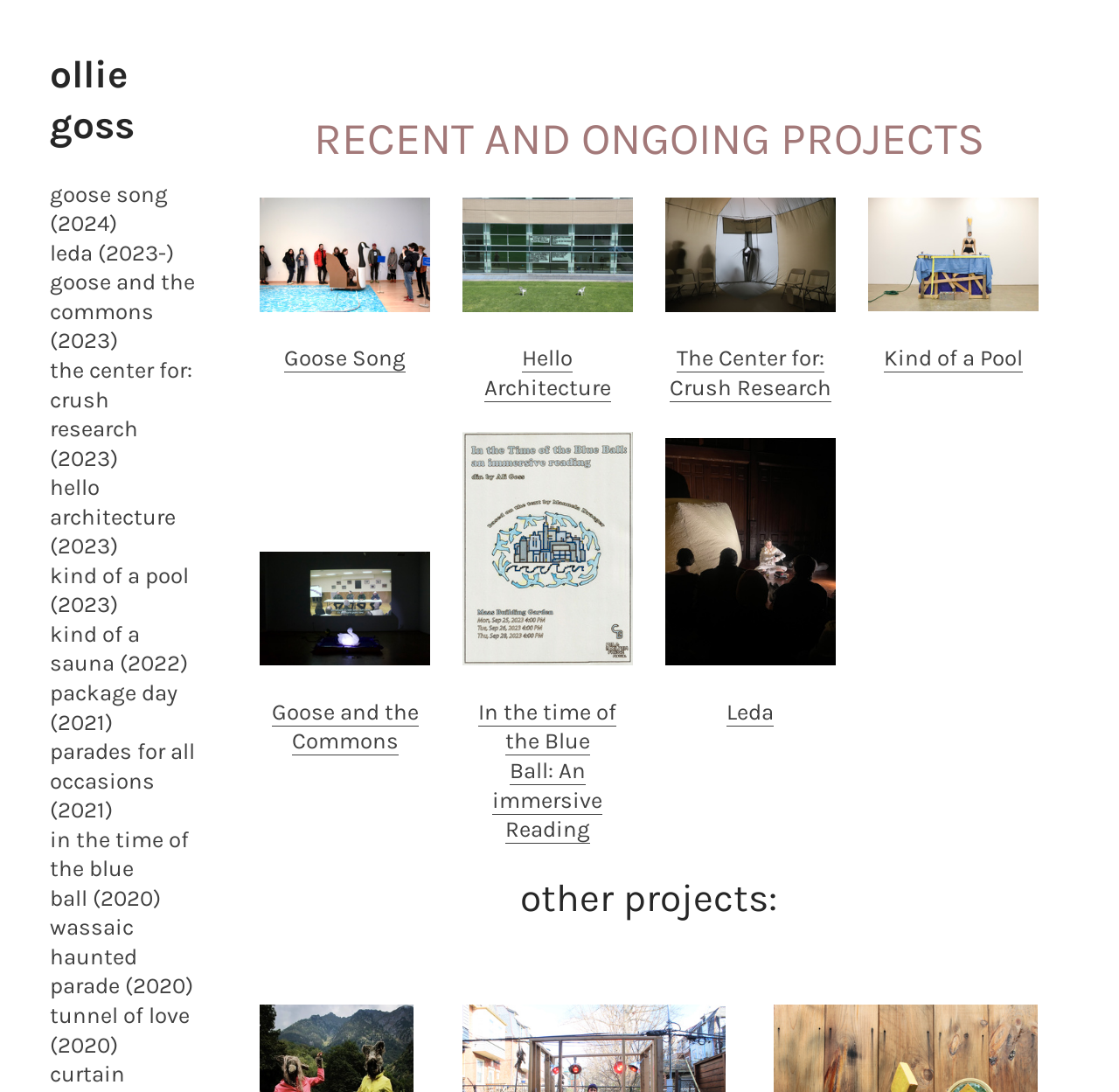Specify the bounding box coordinates of the element's region that should be clicked to achieve the following instruction: "learn more about hello architecture". The bounding box coordinates consist of four float numbers between 0 and 1, in the format [left, top, right, bottom].

[0.433, 0.316, 0.546, 0.368]